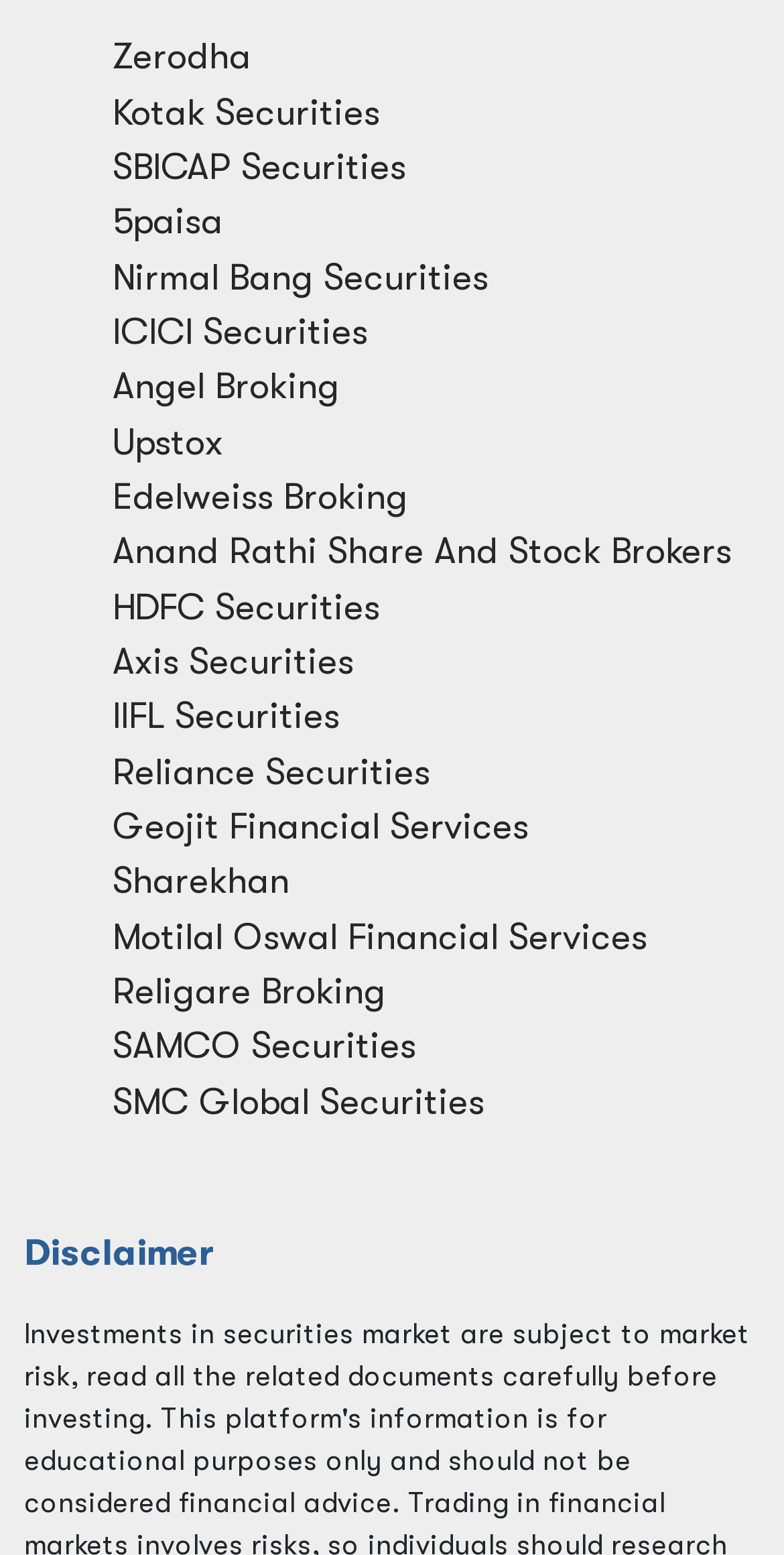Is there a disclaimer on the webpage?
Refer to the image and give a detailed response to the question.

Yes, there is a disclaimer on the webpage, which is a static text element located at the bottom of the webpage with a bounding box of [0.031, 0.793, 0.274, 0.819]. The text of the disclaimer is 'Disclaimer'.